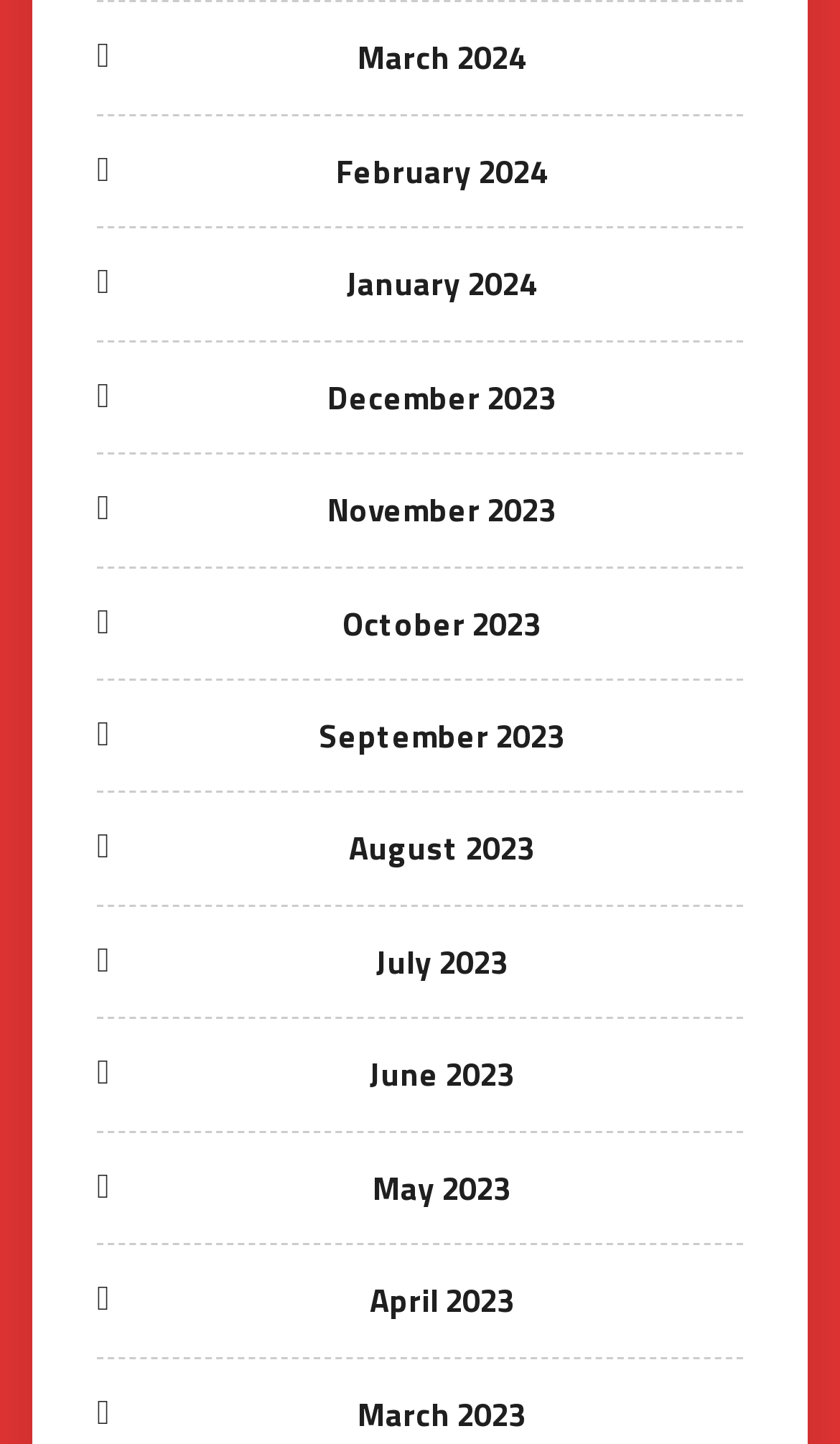Determine the bounding box for the HTML element described here: "DESIGNER DRAPERY PROGRAM". The coordinates should be given as [left, top, right, bottom] with each number being a float between 0 and 1.

None